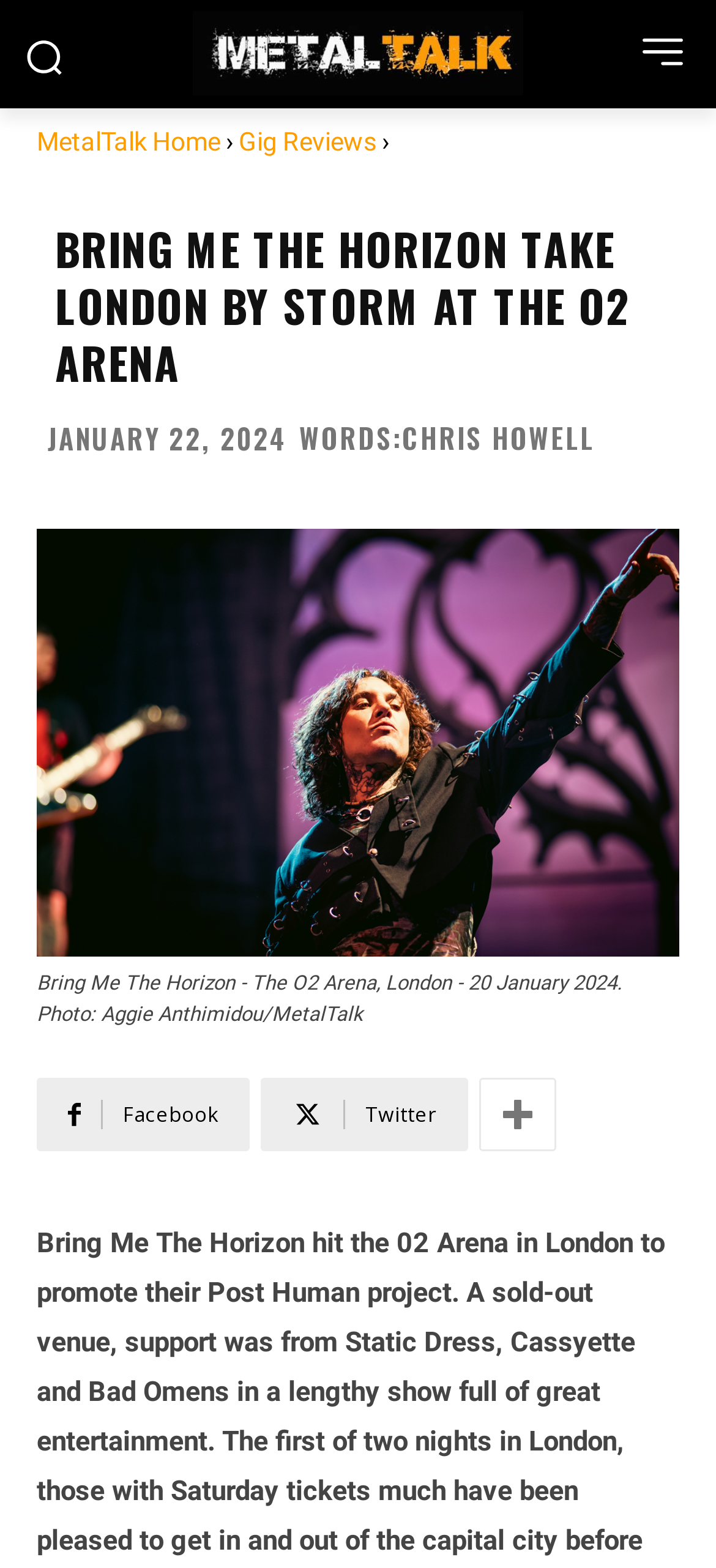Provide a thorough description of this webpage.

The webpage is a live review of Bring Me The Horizon's concert at The O2 Arena in London on January 20, 2024. At the top left of the page, there is a small image, and next to it, a link to "MetalTalk" with its logo. On the top right, there is another image. 

Below the top elements, there is a navigation menu with links to "MetalTalk Home", "Gig Reviews", and a "›" symbol in between. 

The main content of the page starts with a large heading that reads "BRING ME THE HORIZON TAKE LONDON BY STORM AT THE O2 ARENA". Below the heading, there is a time element showing the date "JANUARY 22, 2024". 

Next to the time element, there is a text "WORDS:" followed by a link to the author "CHRIS HOWELL". 

The main article is accompanied by a large figure that takes up most of the page's width, containing an image of the concert with a caption "Bring Me The Horizon - The O2 Arena, London - 20 January 2024. Photo: Aggie Anthimidou/MetalTalk". 

At the bottom of the page, there are three social media links to Facebook, Twitter, and another unspecified platform.